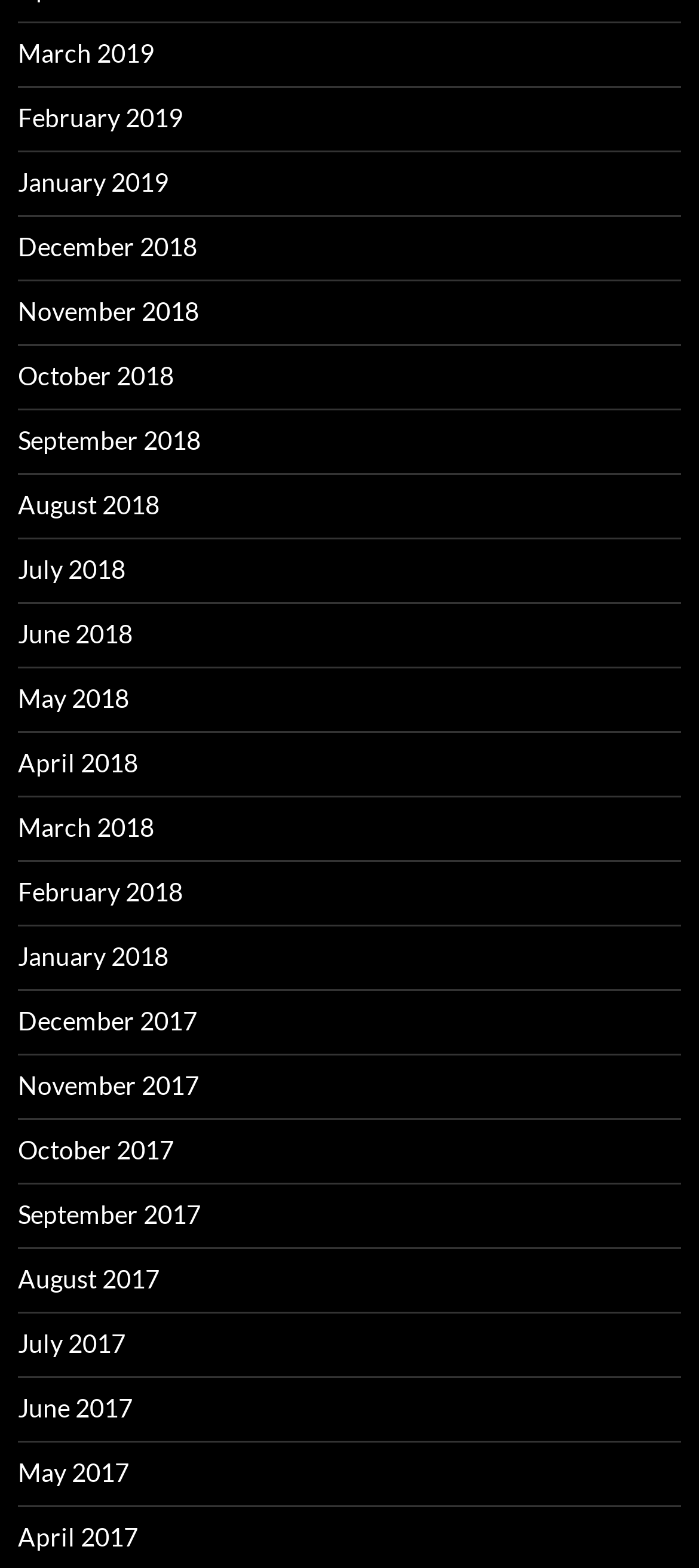Using the provided element description "March 2019", determine the bounding box coordinates of the UI element.

[0.026, 0.024, 0.221, 0.043]